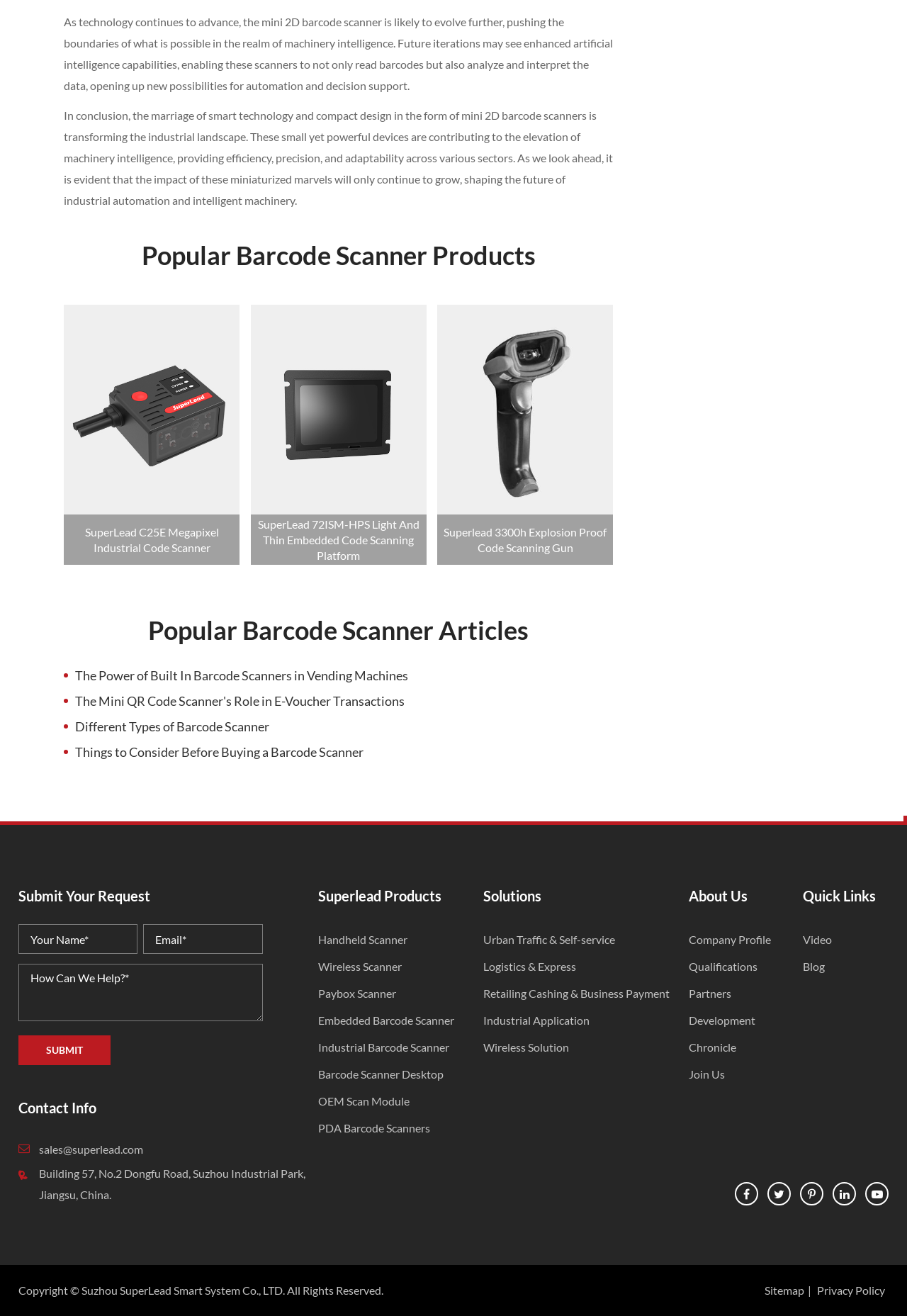Using the webpage screenshot and the element description Different Types of Barcode Scanner, determine the bounding box coordinates. Specify the coordinates in the format (top-left x, top-left y, bottom-right x, bottom-right y) with values ranging from 0 to 1.

[0.07, 0.542, 0.676, 0.562]